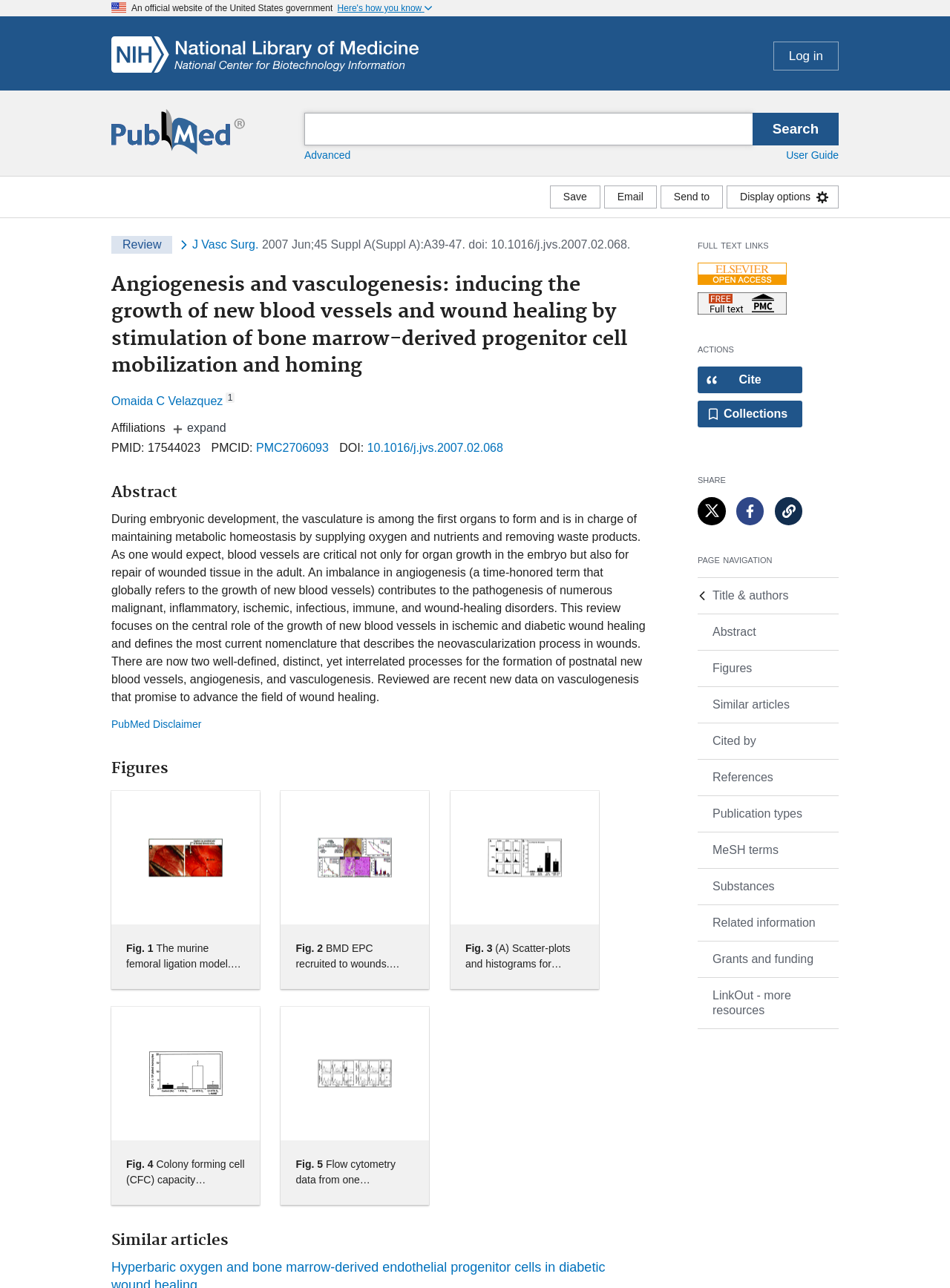What is the PMID of the article?
Provide a fully detailed and comprehensive answer to the question.

I found the answer by looking at the section that lists the article's metadata, where it says 'PMID: 17544023'.